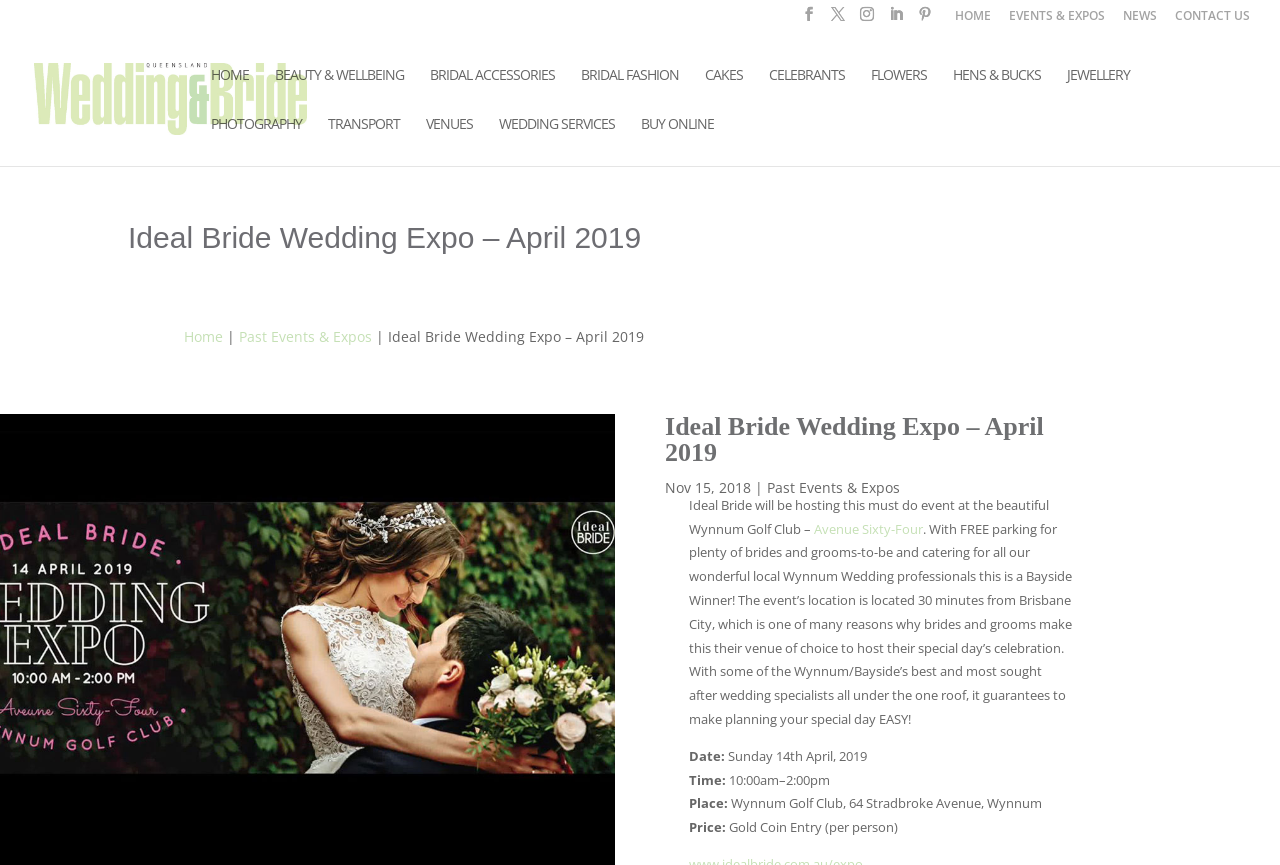Provide the bounding box coordinates for the area that should be clicked to complete the instruction: "Click on Avenue Sixty-Four".

[0.636, 0.601, 0.721, 0.622]